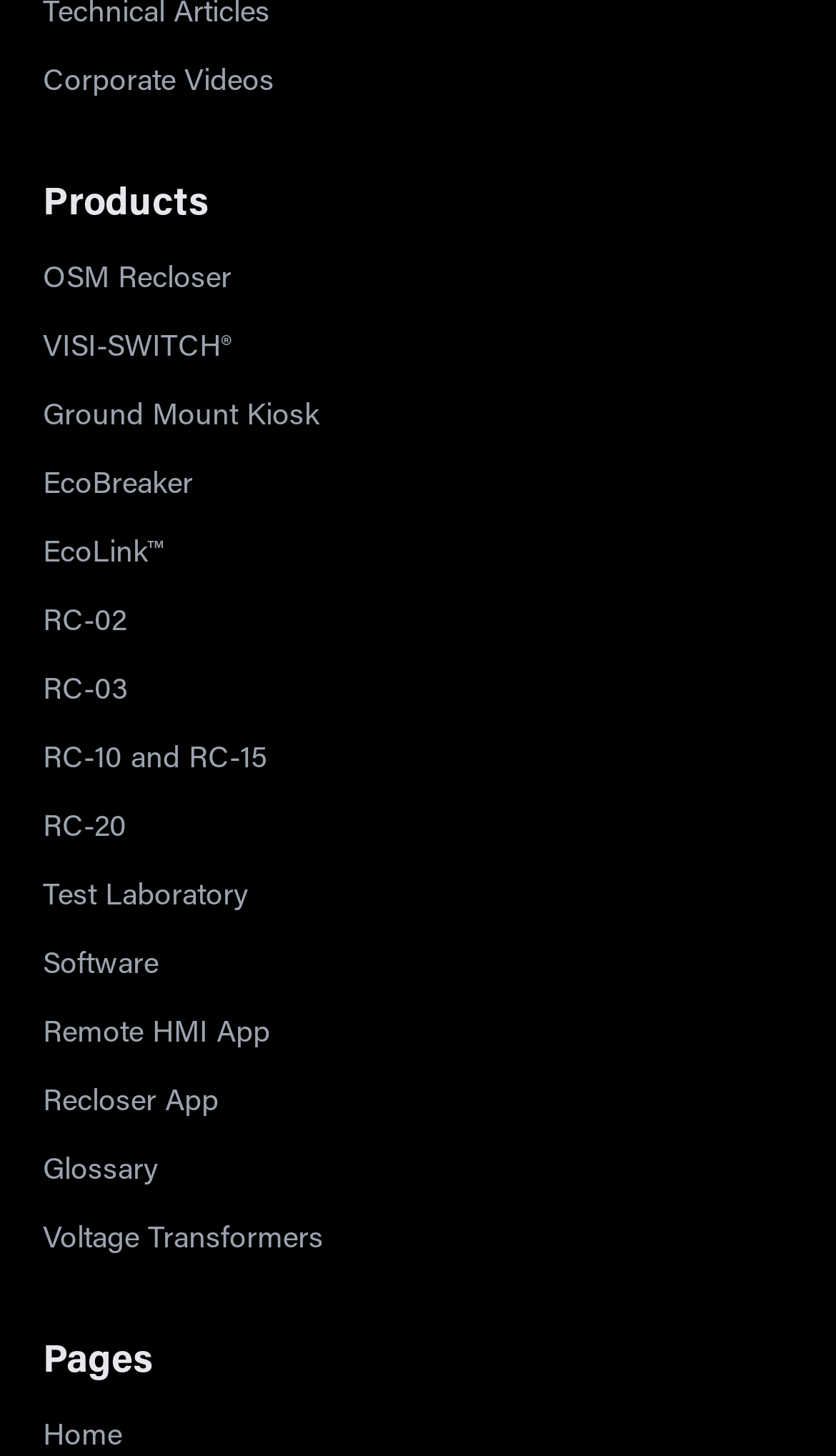Answer the question with a brief word or phrase:
What is the first product listed?

OSM Recloser